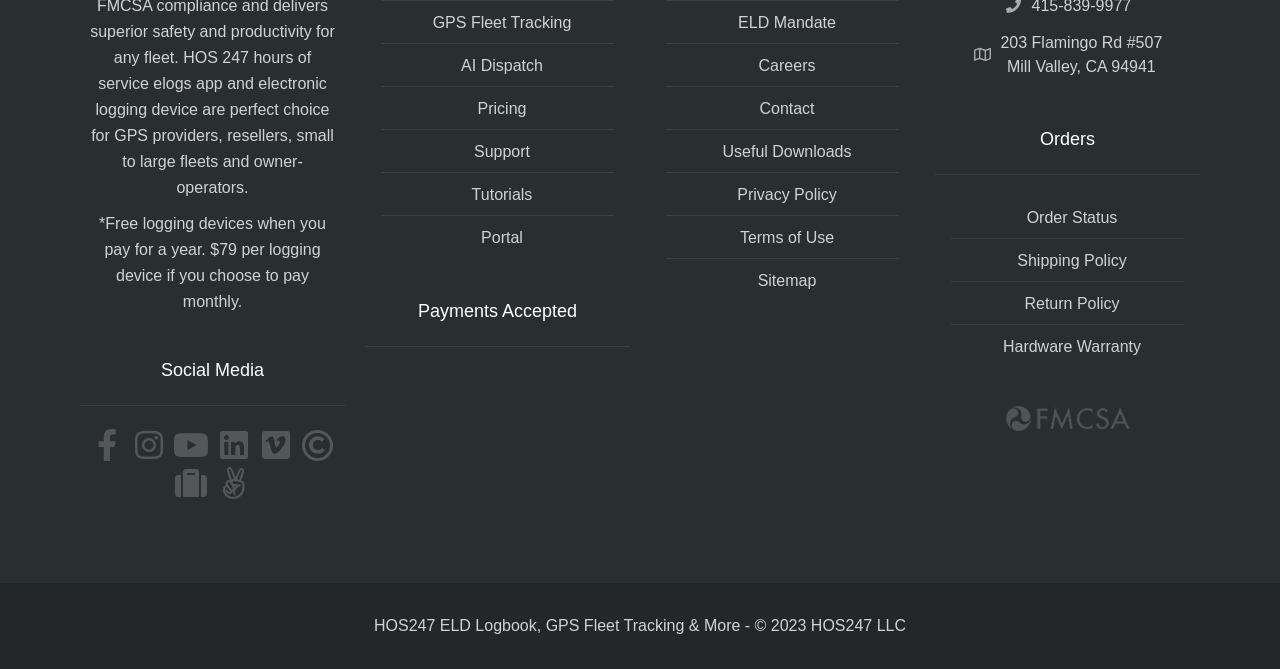Provide a brief response to the question using a single word or phrase: 
What is the purpose of the 'Order Status' link?

To check order status